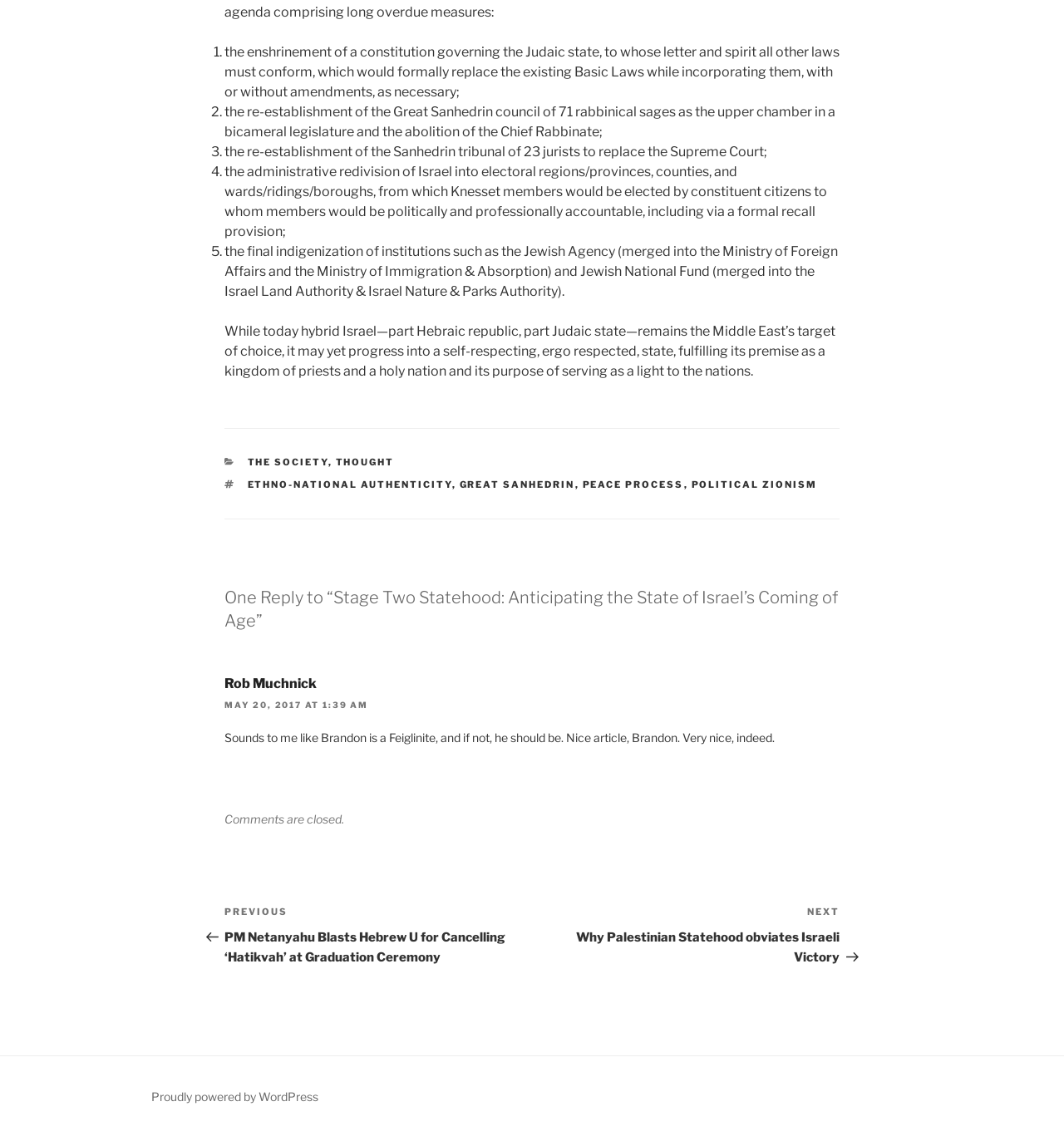Please identify the coordinates of the bounding box for the clickable region that will accomplish this instruction: "Learn about online advertising".

None